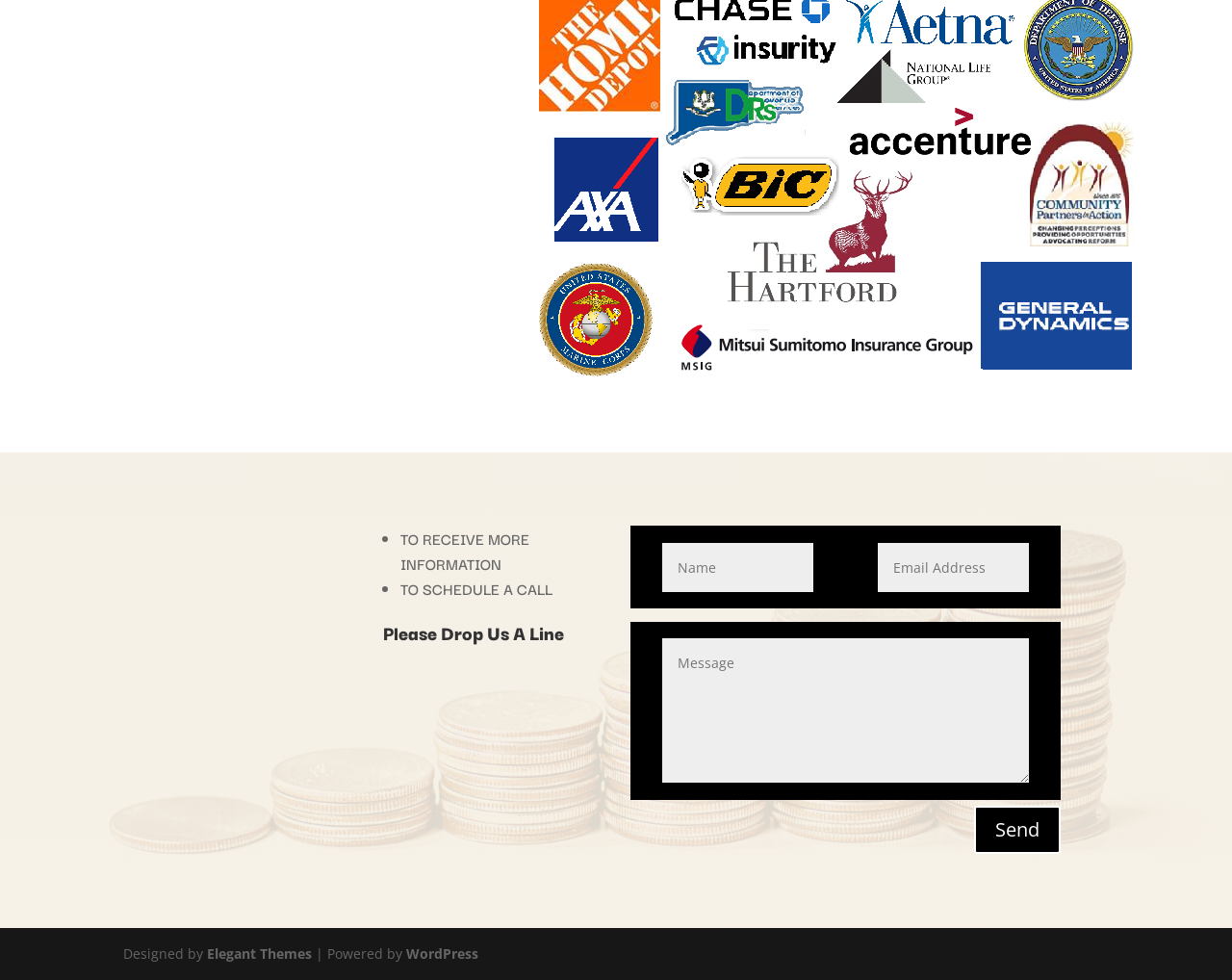What are the two options to do with the contact information?
Refer to the image and give a detailed answer to the question.

The two list markers with static text 'TO RECEIVE MORE INFORMATION' and 'TO SCHEDULE A CALL' suggest that the user has two options to do with the contact information, either to receive more information or to schedule a call.